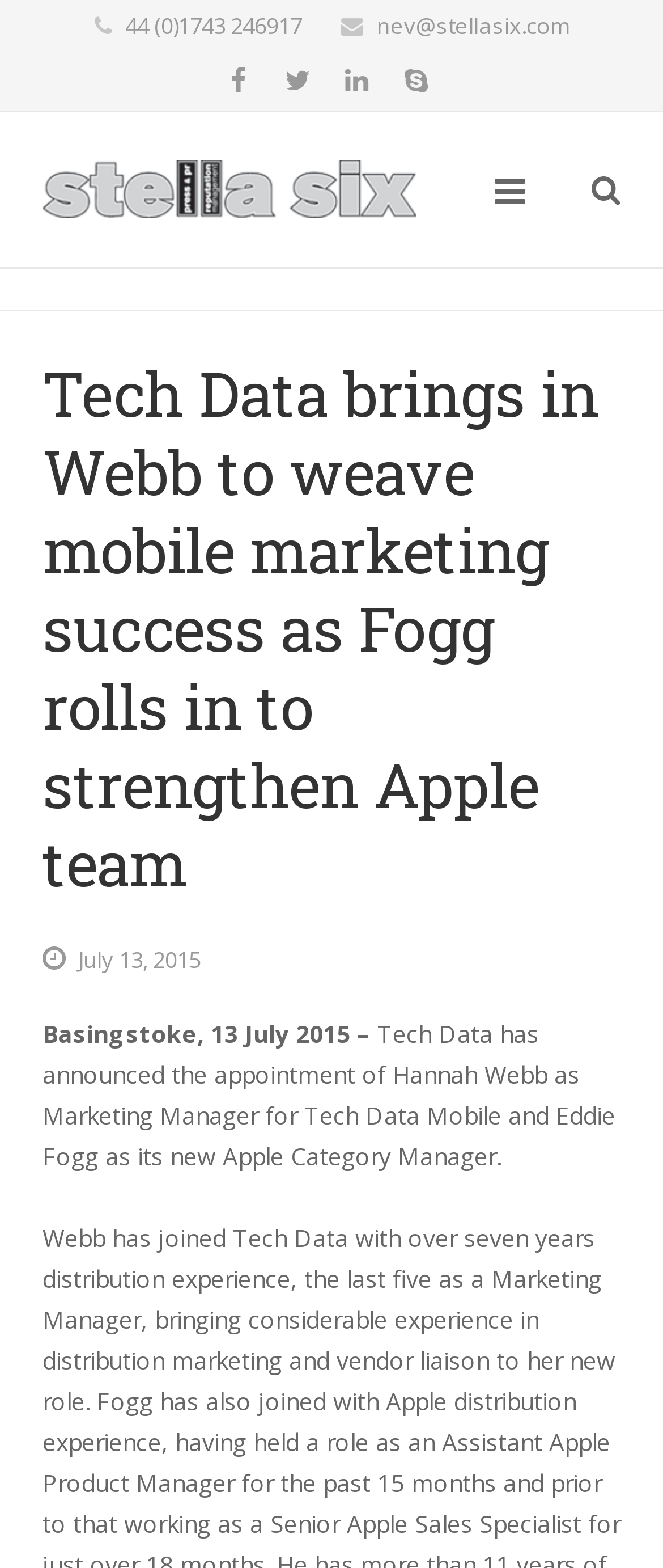How many social media links are there?
From the details in the image, provide a complete and detailed answer to the question.

I counted the number of link elements with Unicode characters '', '', '', and '', which are commonly used to represent social media icons. These links have bounding box coordinates [0.314, 0.033, 0.404, 0.071], [0.404, 0.033, 0.494, 0.071], [0.494, 0.033, 0.583, 0.071], and [0.583, 0.033, 0.673, 0.071], respectively.